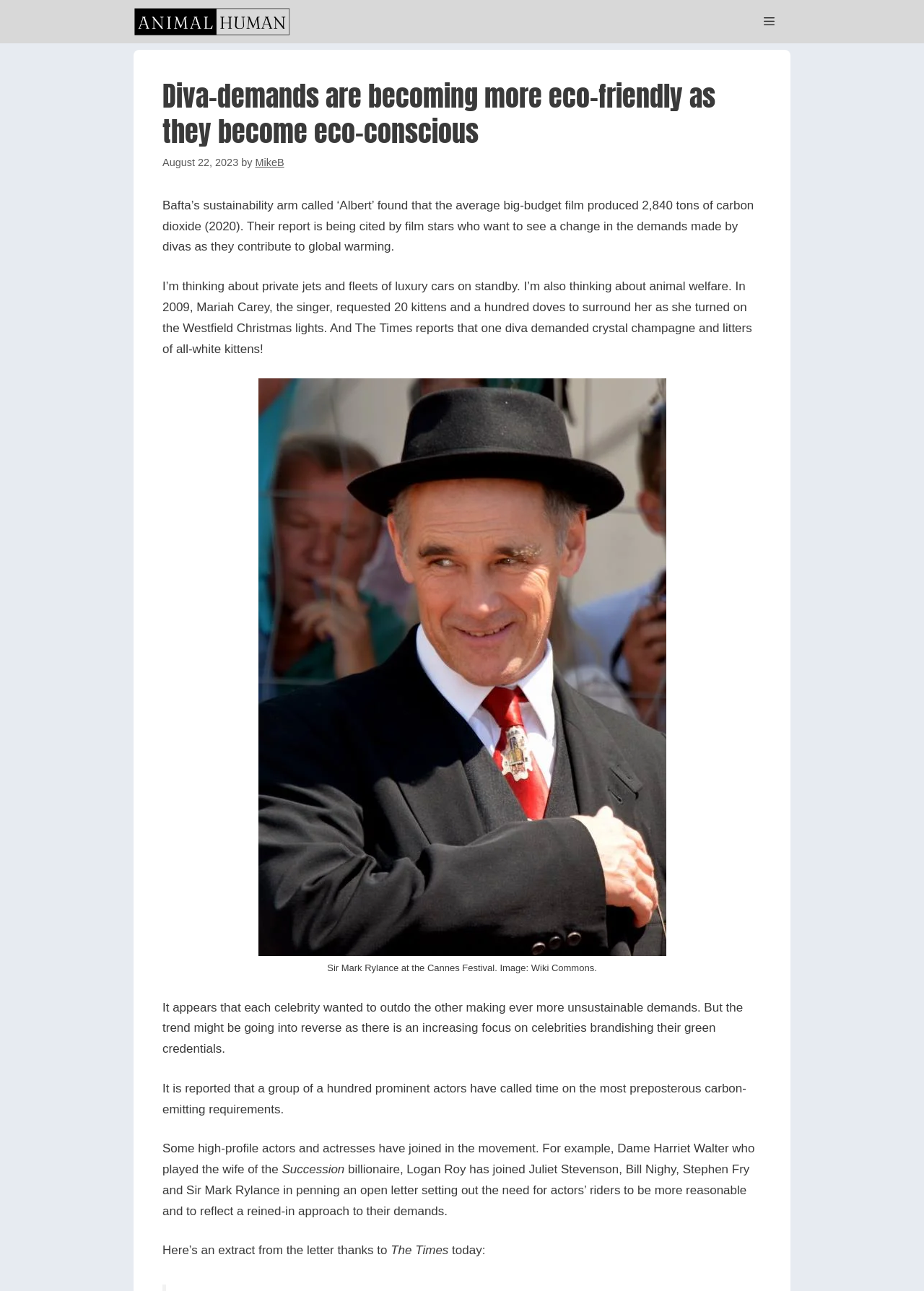Locate the UI element described by MikeB in the provided webpage screenshot. Return the bounding box coordinates in the format (top-left x, top-left y, bottom-right x, bottom-right y), ensuring all values are between 0 and 1.

[0.276, 0.121, 0.307, 0.13]